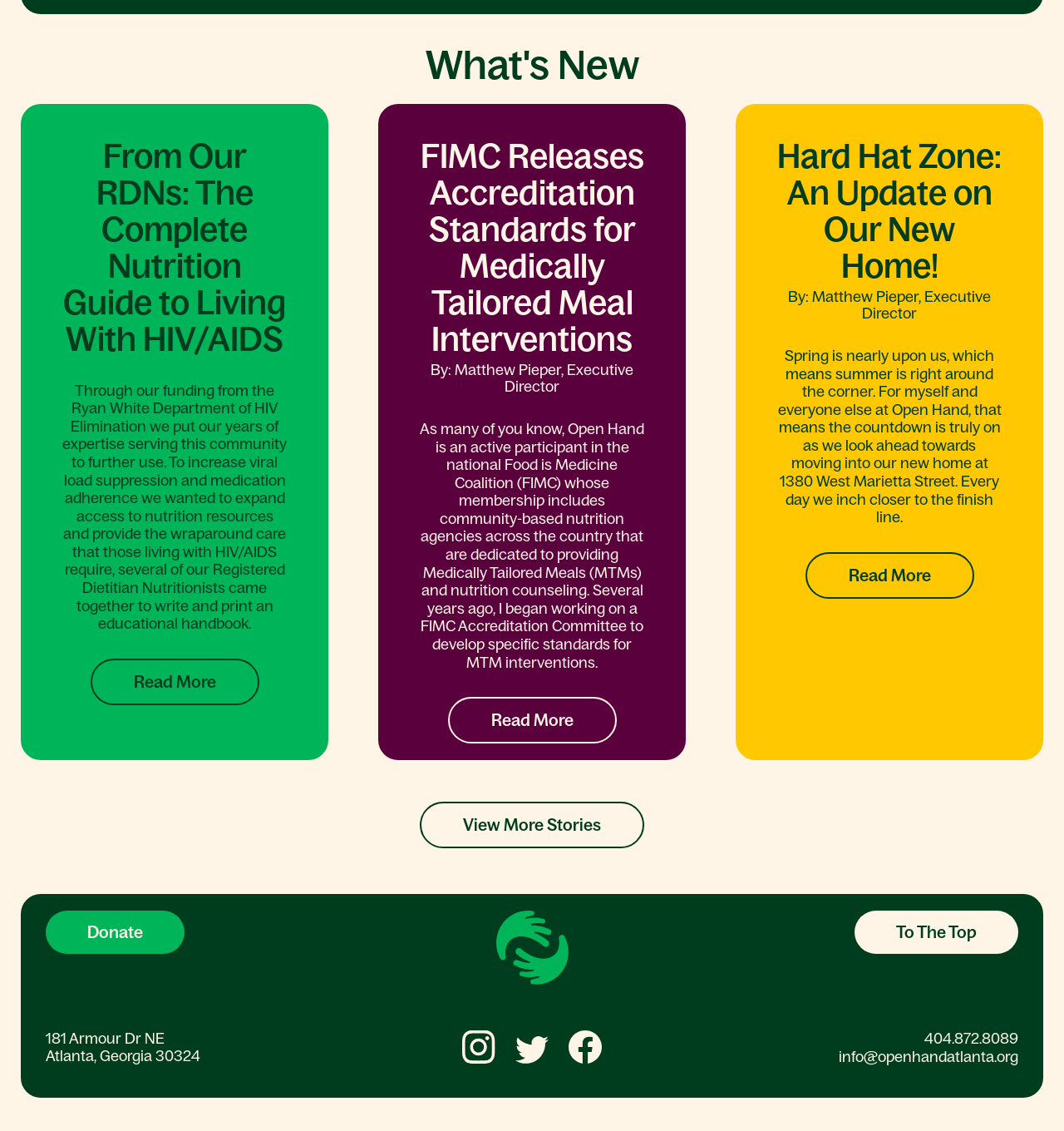Determine the bounding box coordinates for the area that should be clicked to carry out the following instruction: "Donate to Open Hand".

[0.043, 0.805, 0.173, 0.844]